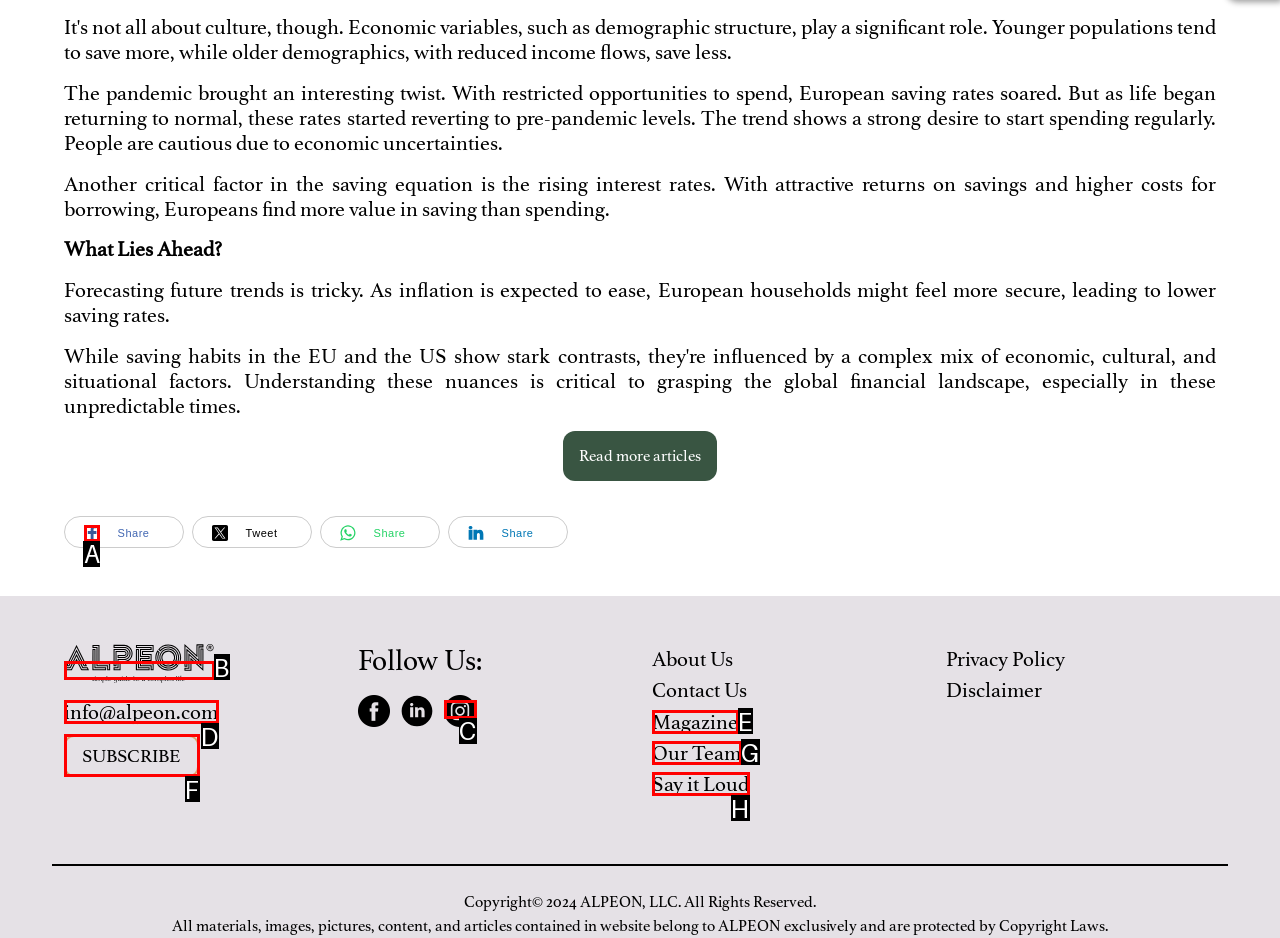Identify the letter of the UI element you should interact with to perform the task: Share on Facebook
Reply with the appropriate letter of the option.

A